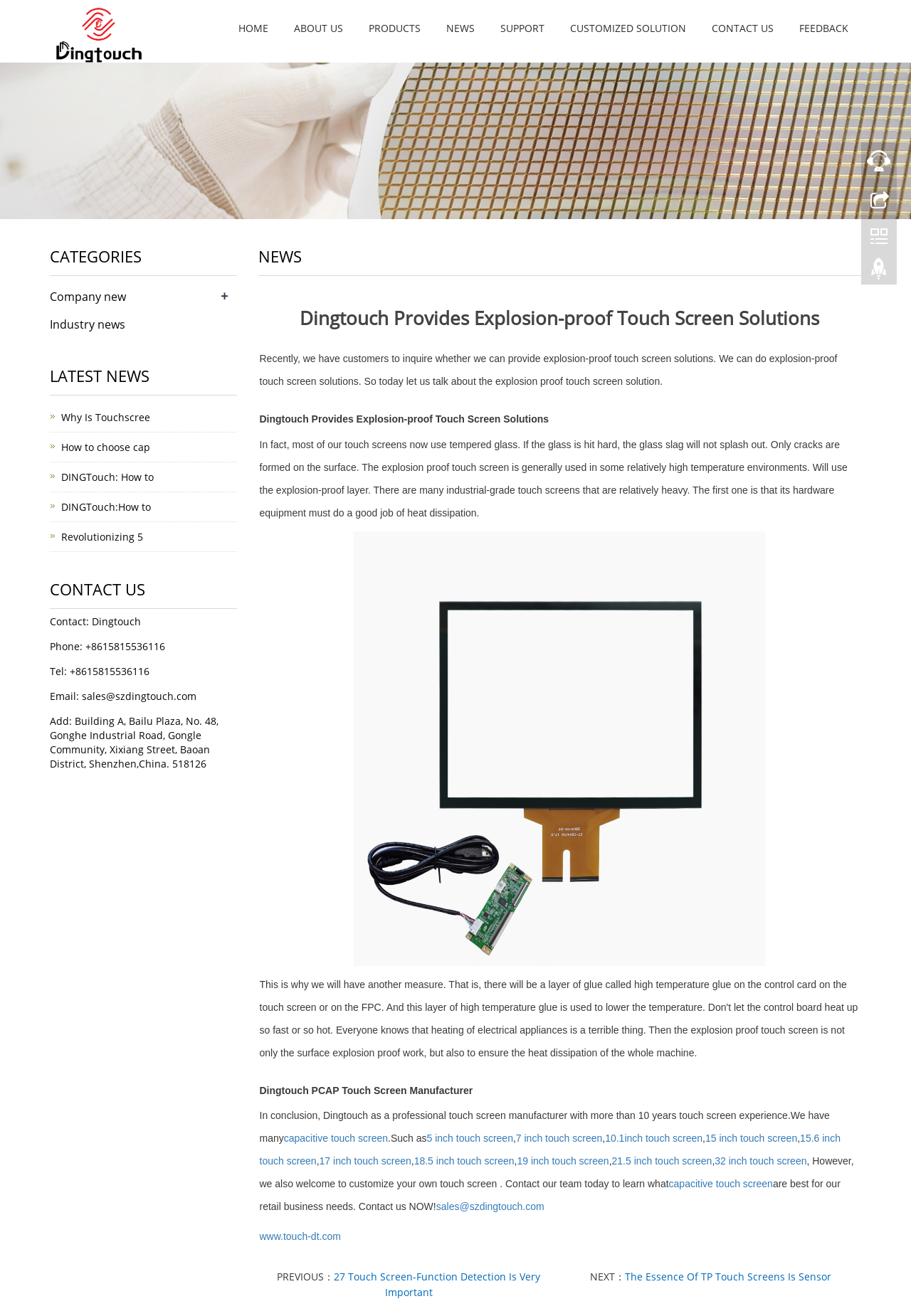What is the company name?
Provide a detailed answer to the question, using the image to inform your response.

The company name can be found in the top-left corner of the webpage, where it is written as 'Shenzhen Dingtouch Electronics Technology Co.Ltd.' along with an image.